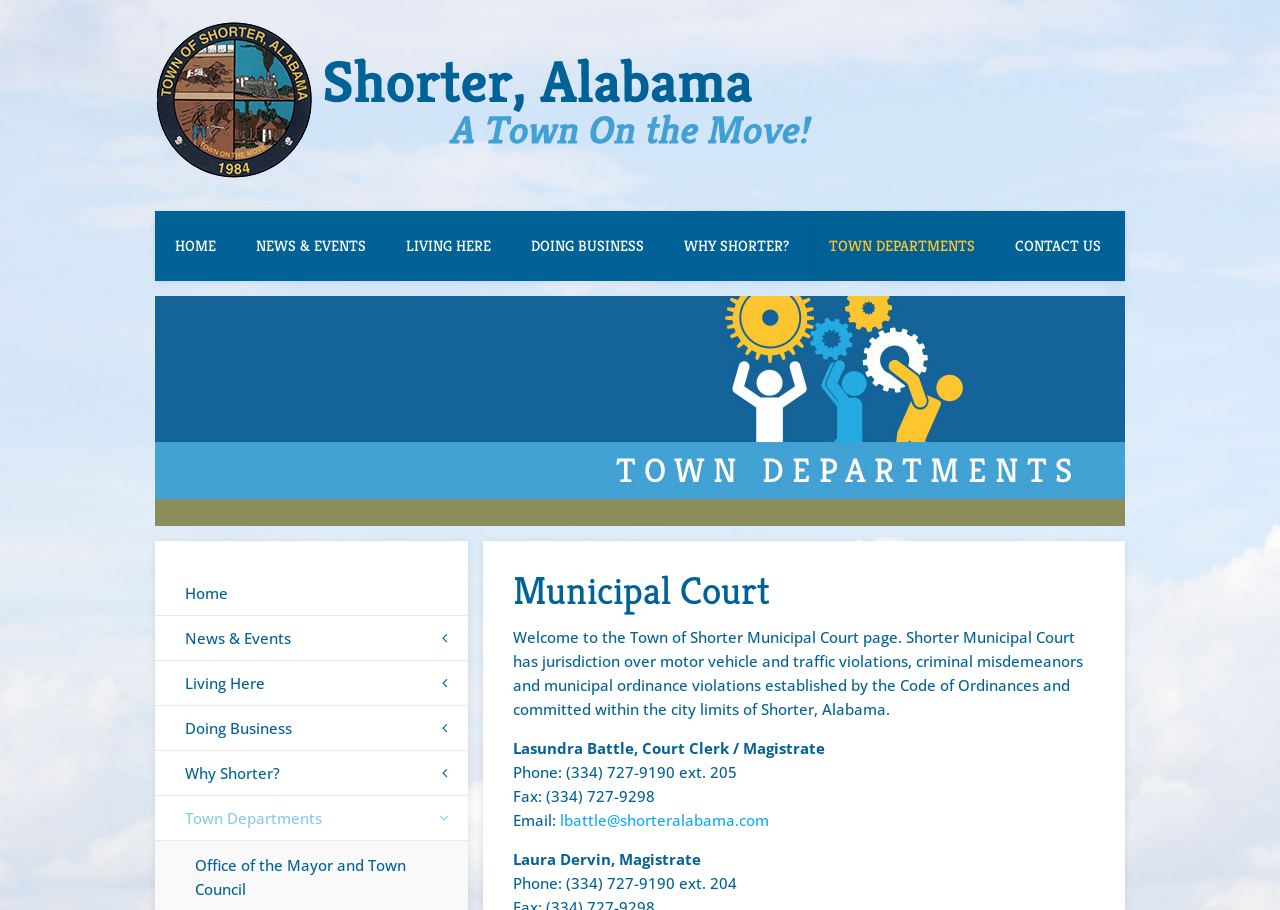Pinpoint the bounding box coordinates of the clickable element needed to complete the instruction: "Click the HOME link". The coordinates should be provided as four float numbers between 0 and 1: [left, top, right, bottom].

[0.121, 0.232, 0.184, 0.309]